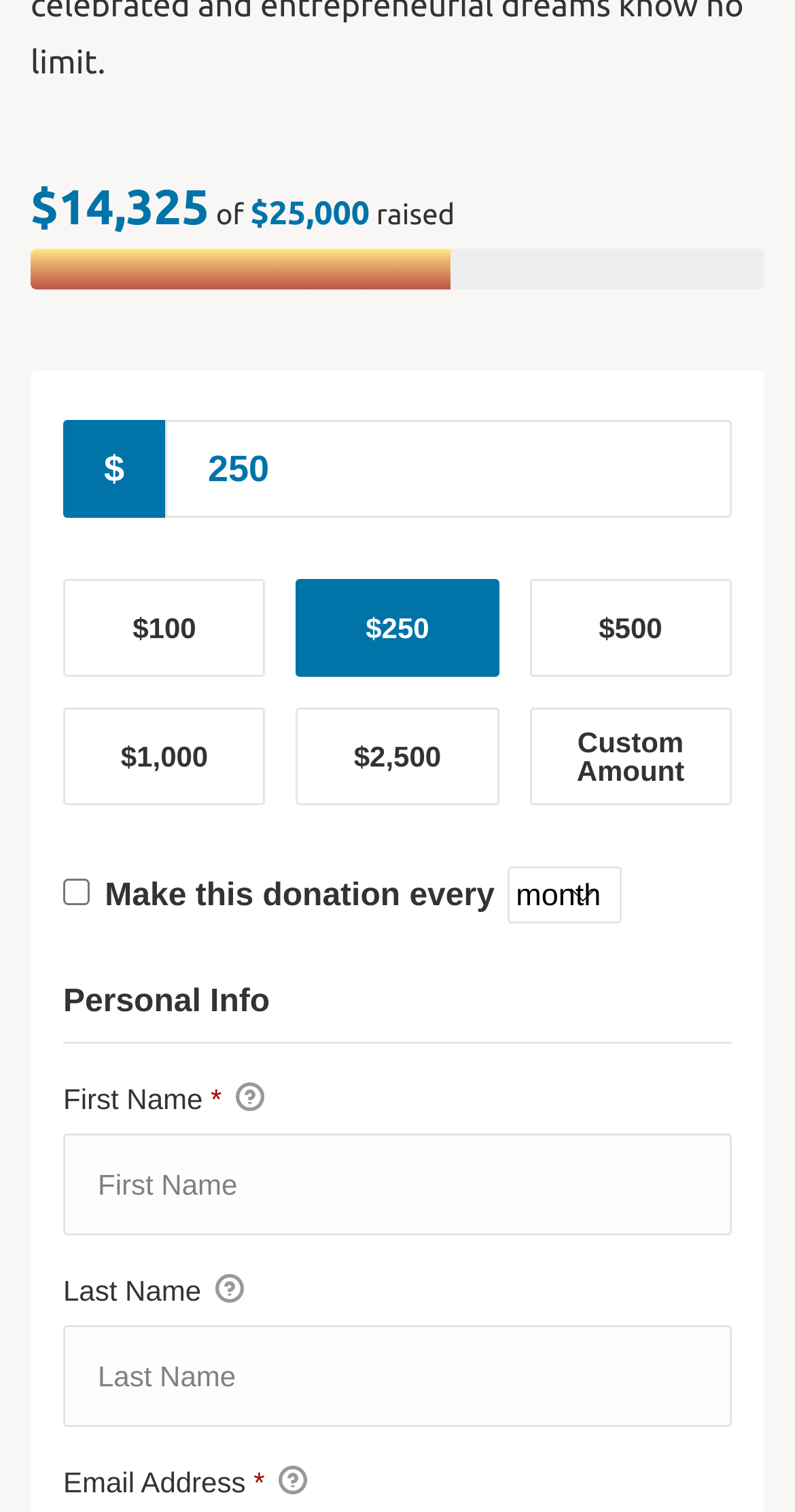Reply to the question below using a single word or brief phrase:
What is the effect of checking the 'Make this donation every month' checkbox?

Monthly donation